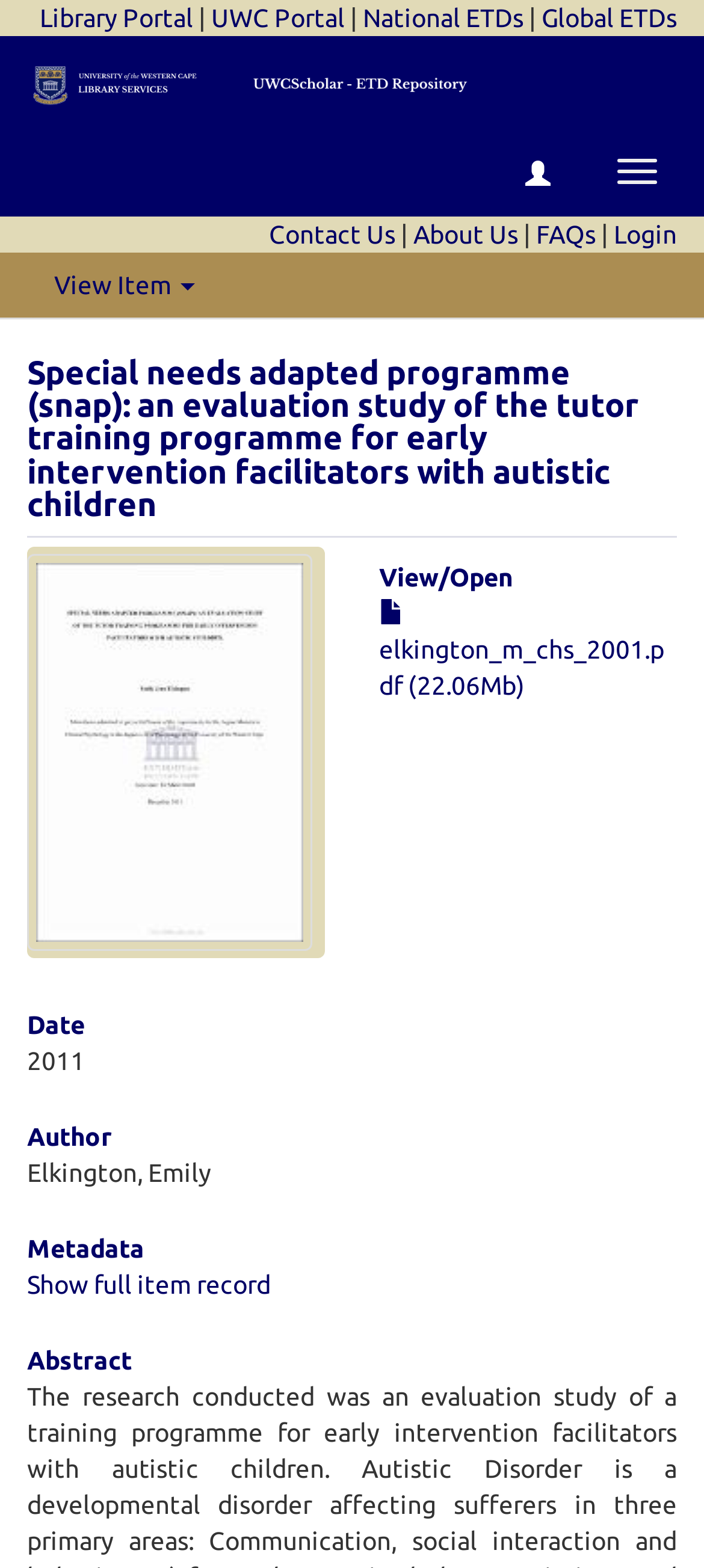Specify the bounding box coordinates of the area to click in order to follow the given instruction: "View the item."

[0.077, 0.173, 0.277, 0.191]